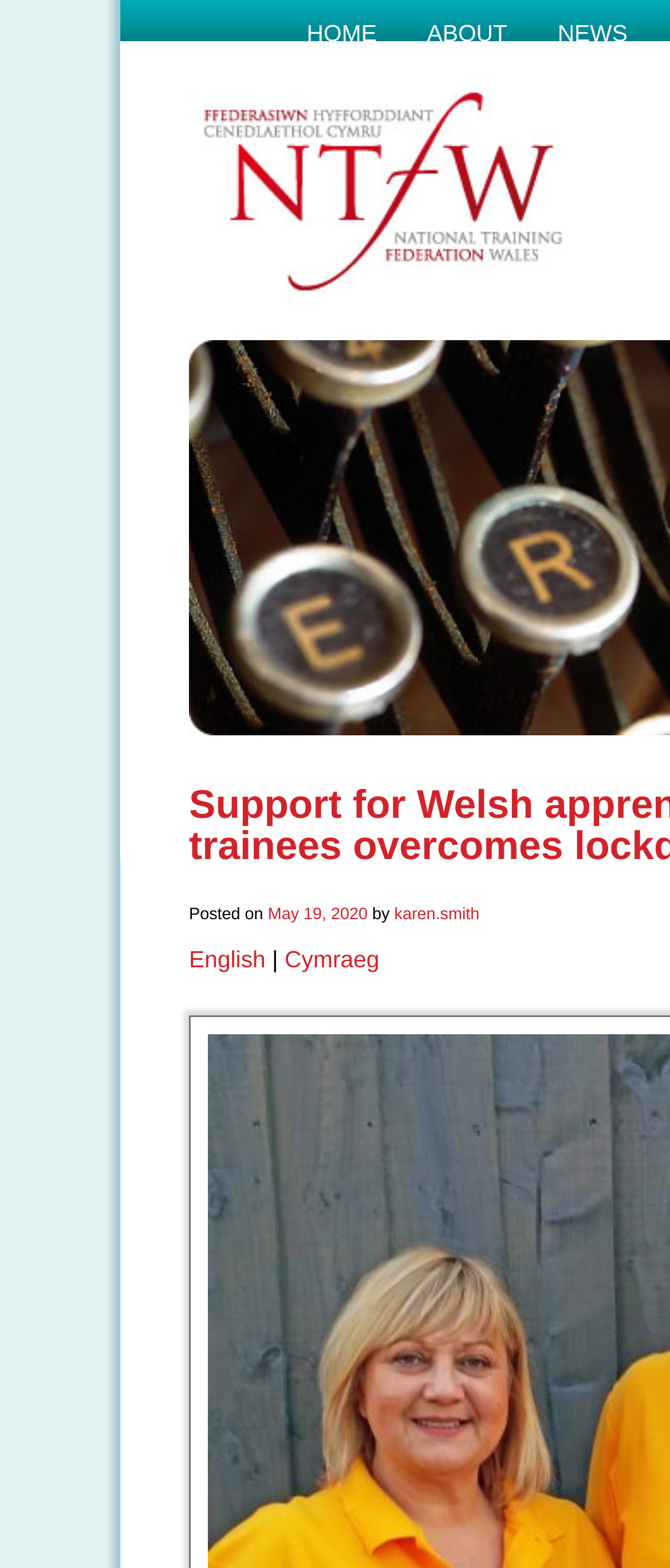Find the bounding box of the element with the following description: "May 19, 2020". The coordinates must be four float numbers between 0 and 1, formatted as [left, top, right, bottom].

[0.4, 0.577, 0.549, 0.589]